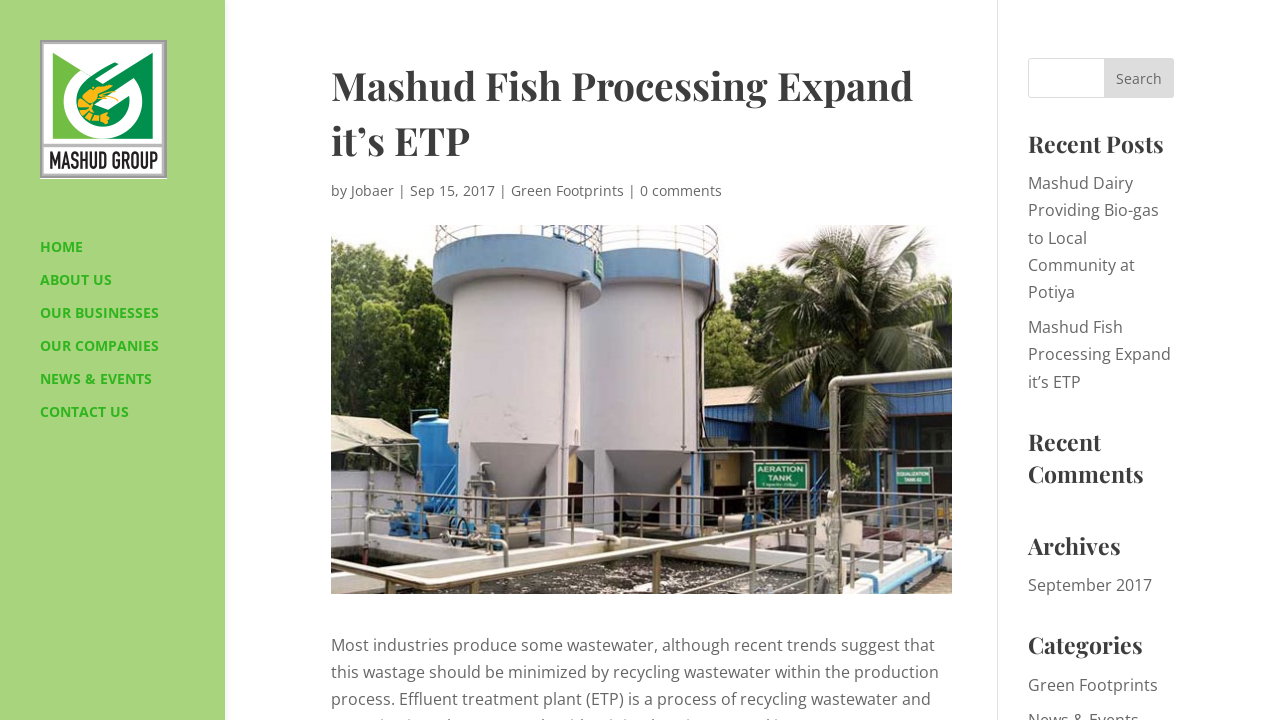Pinpoint the bounding box coordinates of the clickable area needed to execute the instruction: "Read the recent post about Mashud Dairy Providing Bio-gas to Local Community at Potiya". The coordinates should be specified as four float numbers between 0 and 1, i.e., [left, top, right, bottom].

[0.803, 0.239, 0.906, 0.421]